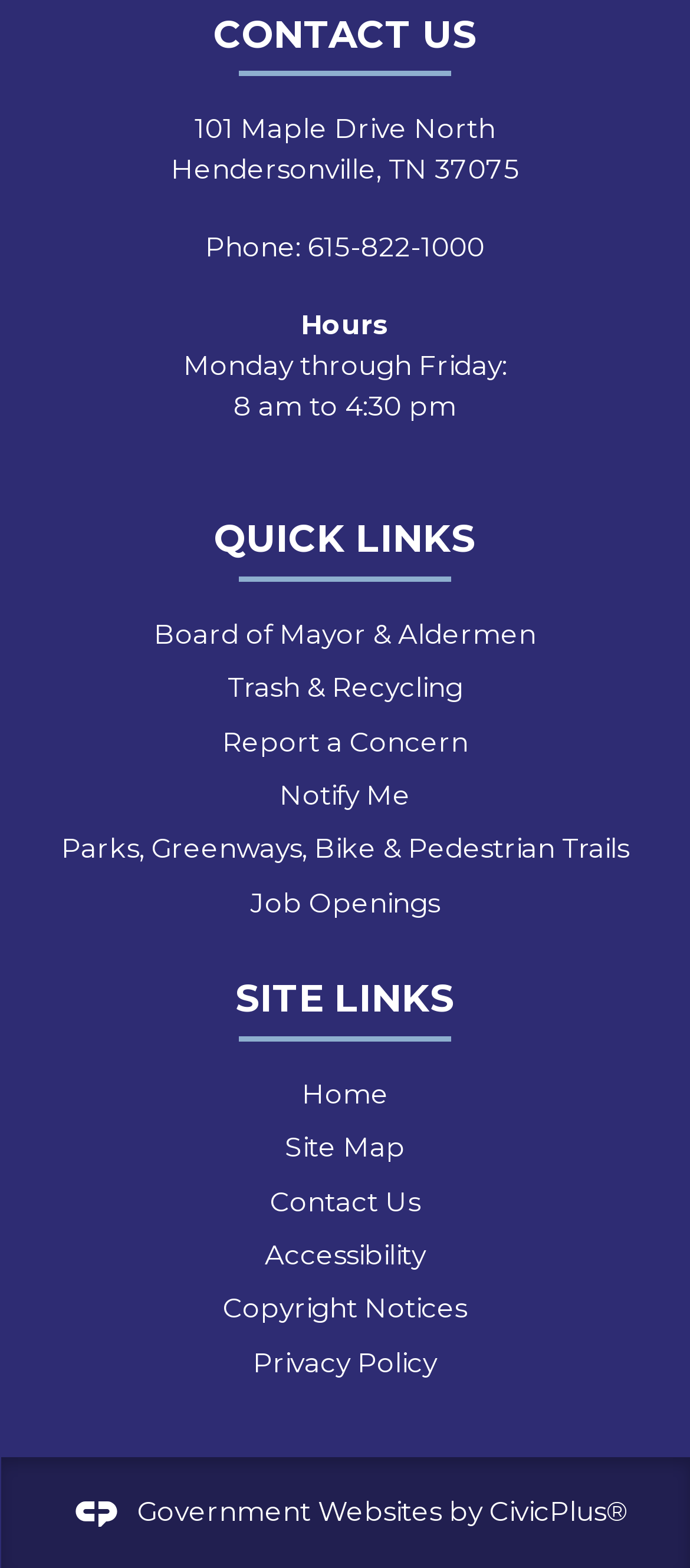Please determine the bounding box coordinates of the element to click on in order to accomplish the following task: "Contact Us". Ensure the coordinates are four float numbers ranging from 0 to 1, i.e., [left, top, right, bottom].

[0.391, 0.755, 0.609, 0.777]